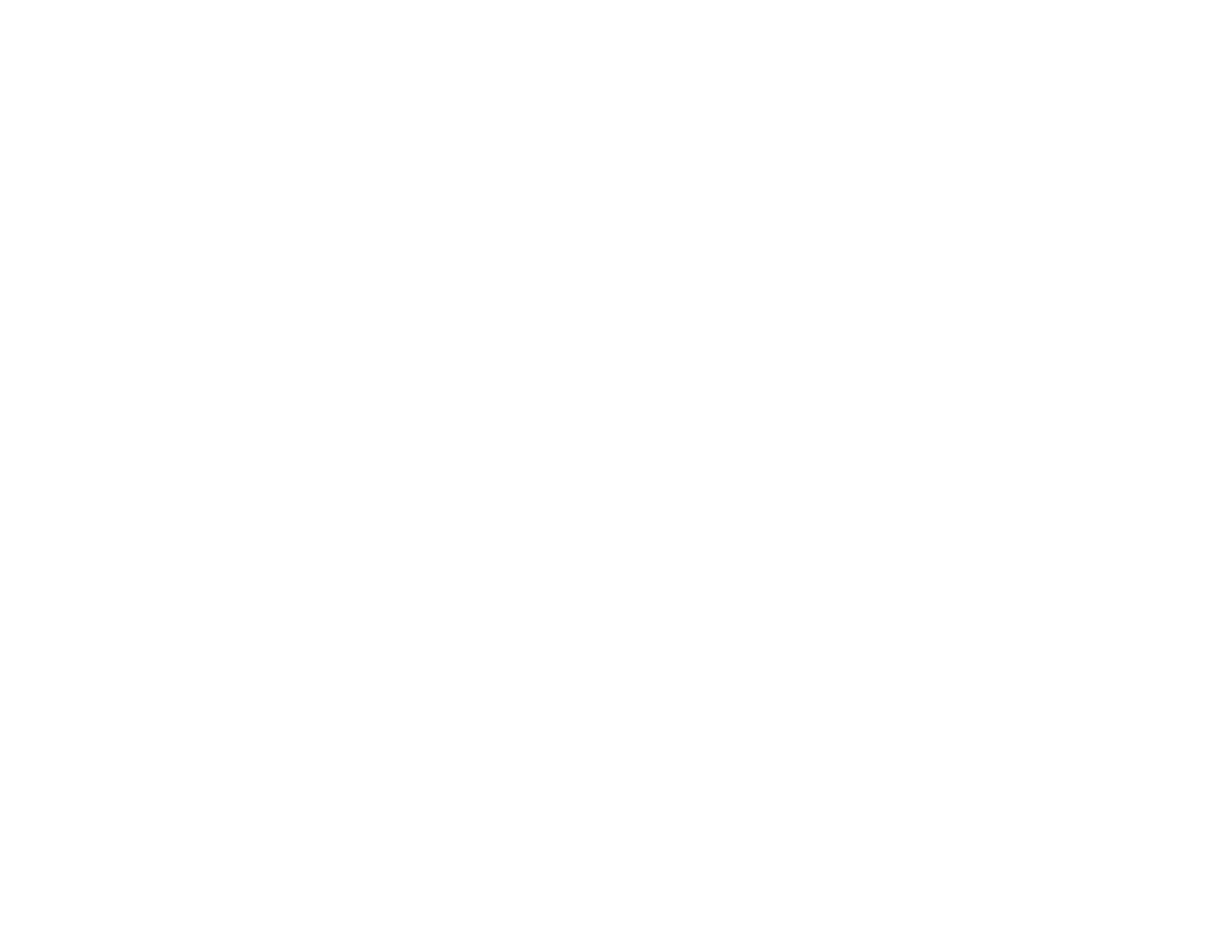Please identify the bounding box coordinates of where to click in order to follow the instruction: "Visit the blog".

[0.065, 0.21, 0.104, 0.229]